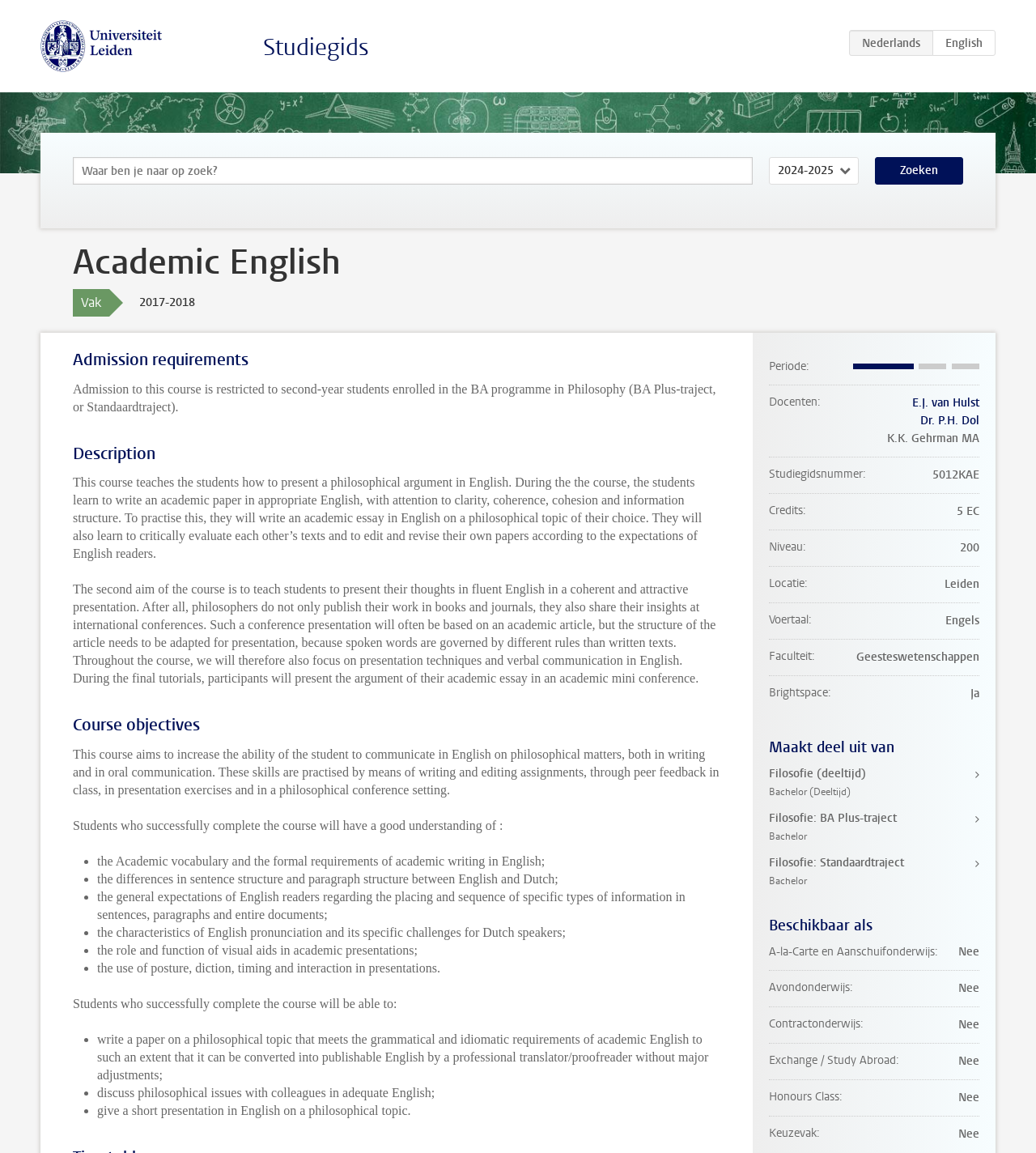Give a complete and precise description of the webpage's appearance.

The webpage is about the course "Academic English" offered by the University of Leiden for the academic year 2017-2018. At the top of the page, there is a logo of the University of Leiden, accompanied by a link to the university's website. Below the logo, there are links to the study guide and the English language option.

The main content of the page is divided into several sections. The first section is about the admission requirements, which states that the course is restricted to second-year students enrolled in the BA programme in Philosophy. The next section is about the course description, which explains that the course teaches students how to present a philosophical argument in English, including writing an academic paper and presenting it in a conference setting.

The course objectives are listed in the following section, which includes increasing the ability of students to communicate in English on philosophical matters, both in writing and in oral communication. The section also outlines the skills that students will acquire upon completing the course, such as understanding academic vocabulary, differences in sentence structure, and the role of visual aids in presentations.

The page also includes a section on course details, which provides information about the course period, instructors, study guide number, credits, level, location, and language of instruction. This section is presented in a table format with clear headings and concise descriptions.

Finally, the page mentions that the course is part of the Bachelor's programme in Philosophy, with links to the programme's webpage.